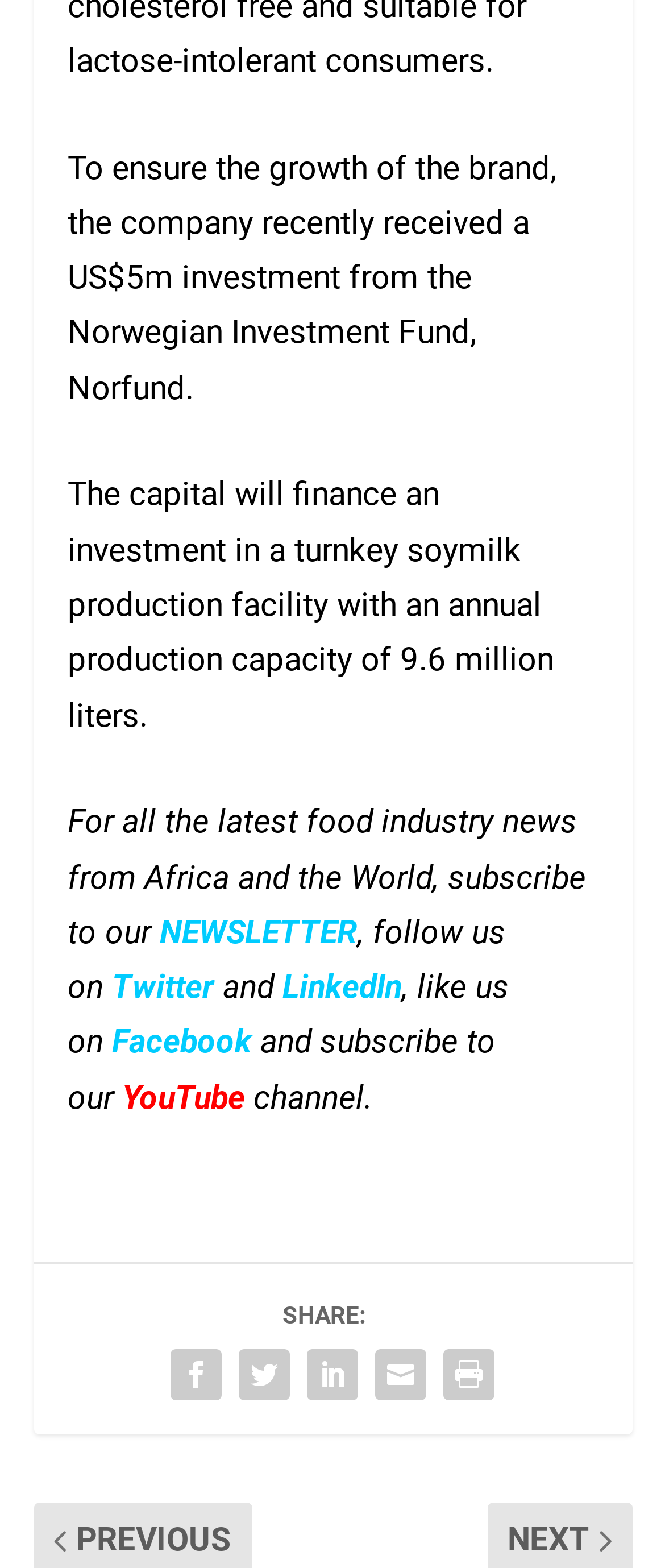Please reply to the following question with a single word or a short phrase:
What is the annual production capacity of the soymilk production facility?

9.6 million liters